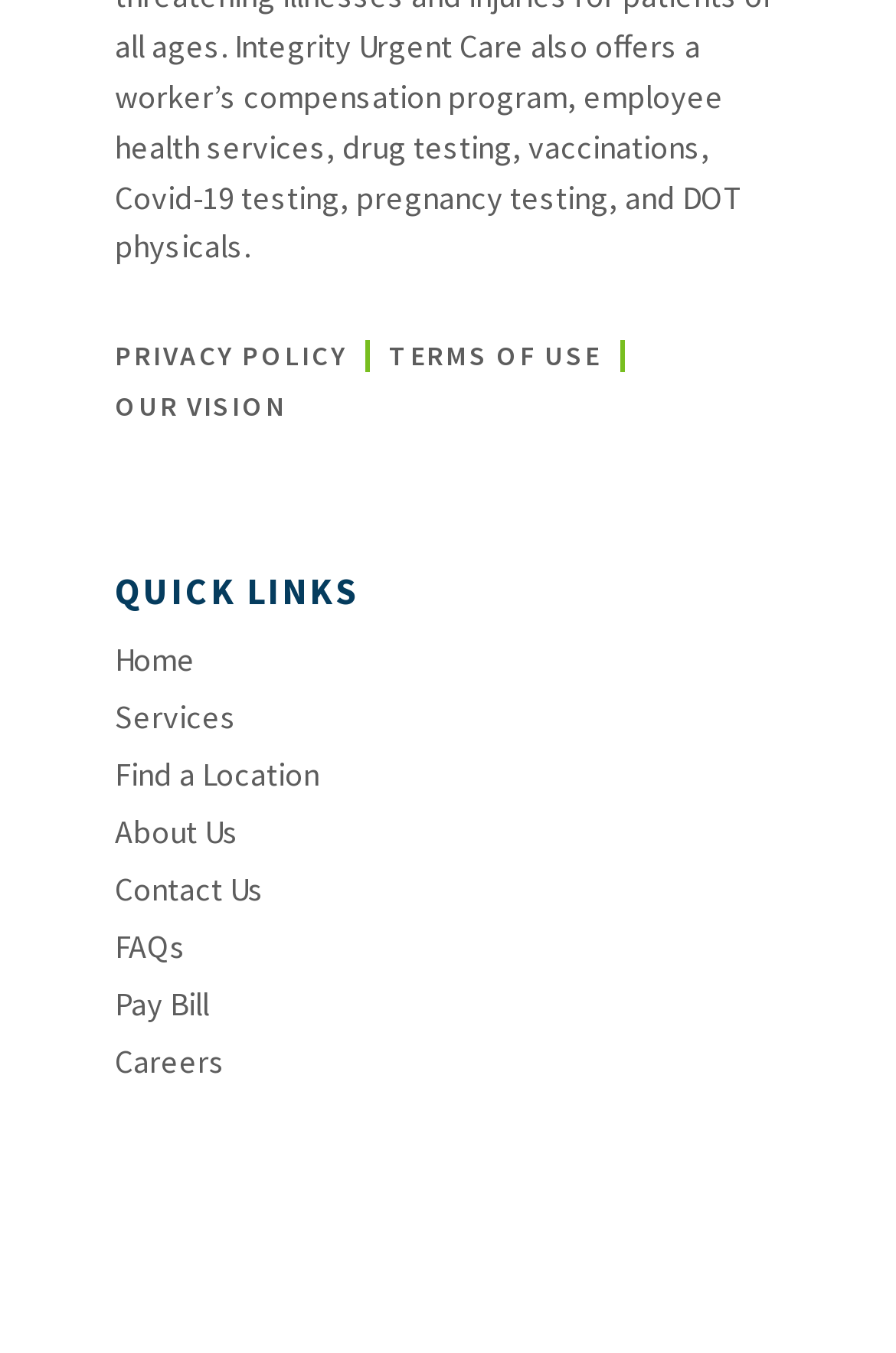Locate the bounding box coordinates of the element to click to perform the following action: 'go to home page'. The coordinates should be given as four float values between 0 and 1, in the form of [left, top, right, bottom].

[0.128, 0.47, 0.872, 0.504]